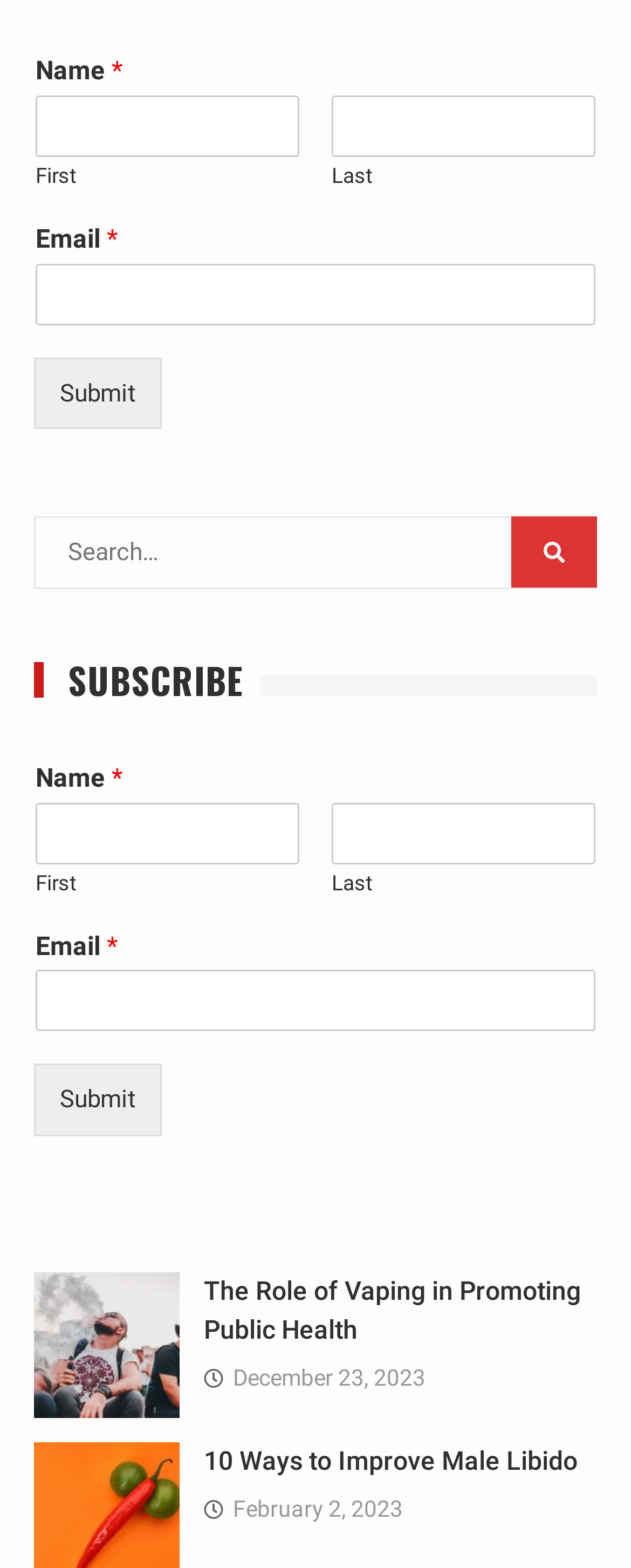Use a single word or phrase to answer the question:
What is the function of the button with the '' icon?

Search